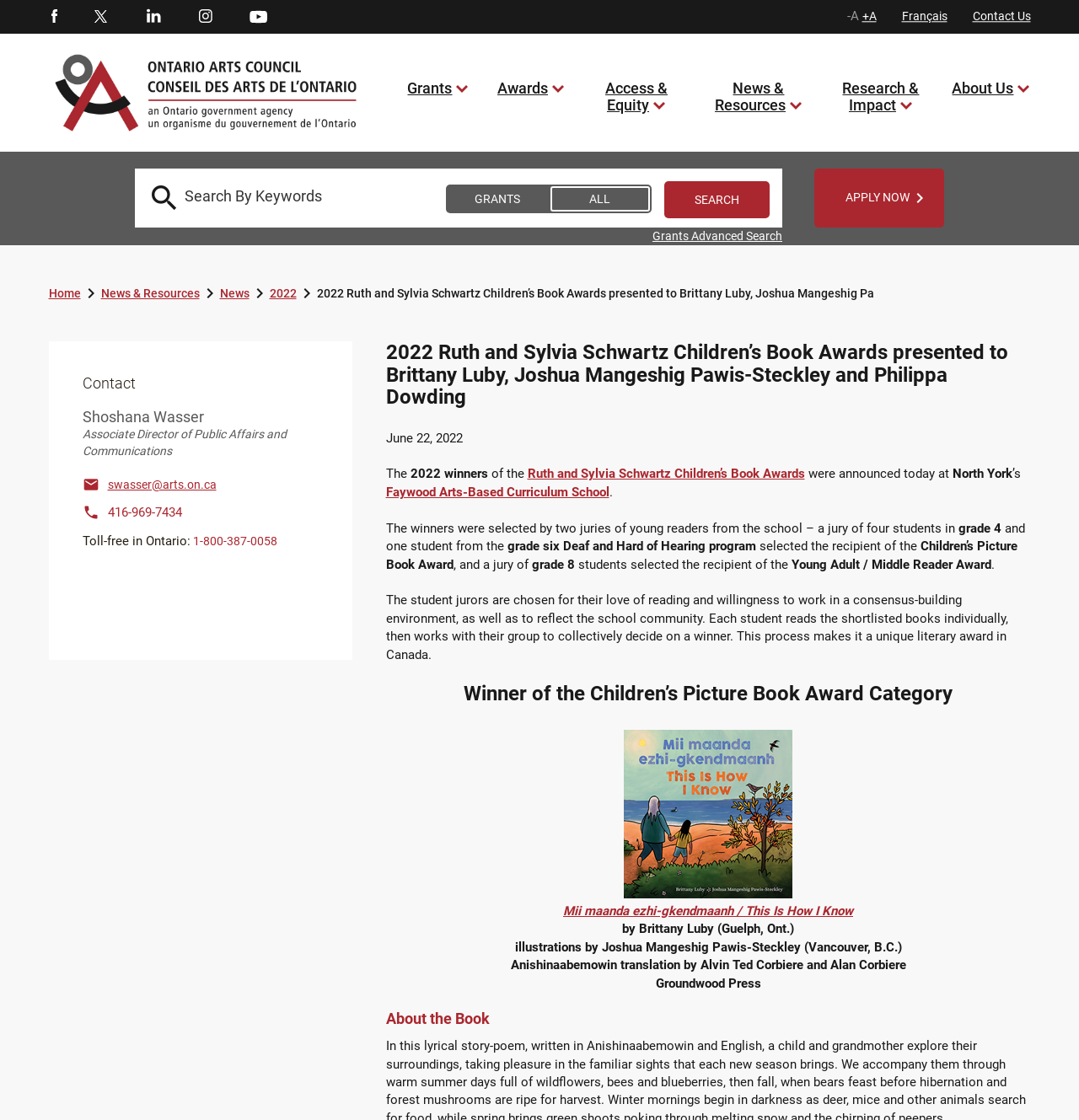Describe all visible elements and their arrangement on the webpage.

The webpage is about the 2022 Ruth and Sylvia Schwartz Children's Book Awards, presented by the Ontario Arts Council. At the top of the page, there are social media links, including Facebook, Twitter, LinkedIn, Instagram, and Youtube, followed by a section with links to the council's website, grants, awards, access and equity, news and resources, research and impact, and about us.

Below this section, there is a search box for grants advanced search, with a button to search by keywords. On the right side of the page, there is a link to apply now, and a section with links to home, news, and resources.

The main content of the page starts with a heading announcing the 2022 winners of the Ruth and Sylvia Schwartz Children's Book Awards, presented to Brittany Luby, Joshua Mangeshig Pawis-Steckley, and Philippa Dowding. The text explains that the winners were selected by two juries of young readers from the Faywood Arts-Based Curriculum School.

The page then provides more information about the selection process, including the fact that the student jurors were chosen for their love of reading and willingness to work in a consensus-building environment. The text also explains that each student reads the shortlisted books individually, then works with their group to collectively decide on a winner.

Further down the page, there is a section announcing the winner of the Children's Picture Book Award Category, which is "Mii maanda ezhi-gkendmaanh / This Is How I Know" by Brittany Luby, with illustrations by Joshua Mangeshig Pawis-Steckley. The book's publisher, Groundwood Press, is also mentioned.

The page also includes contact information for Shoshana Wasser, Associate Director of Public Affairs and Communications, with her email address and phone number.